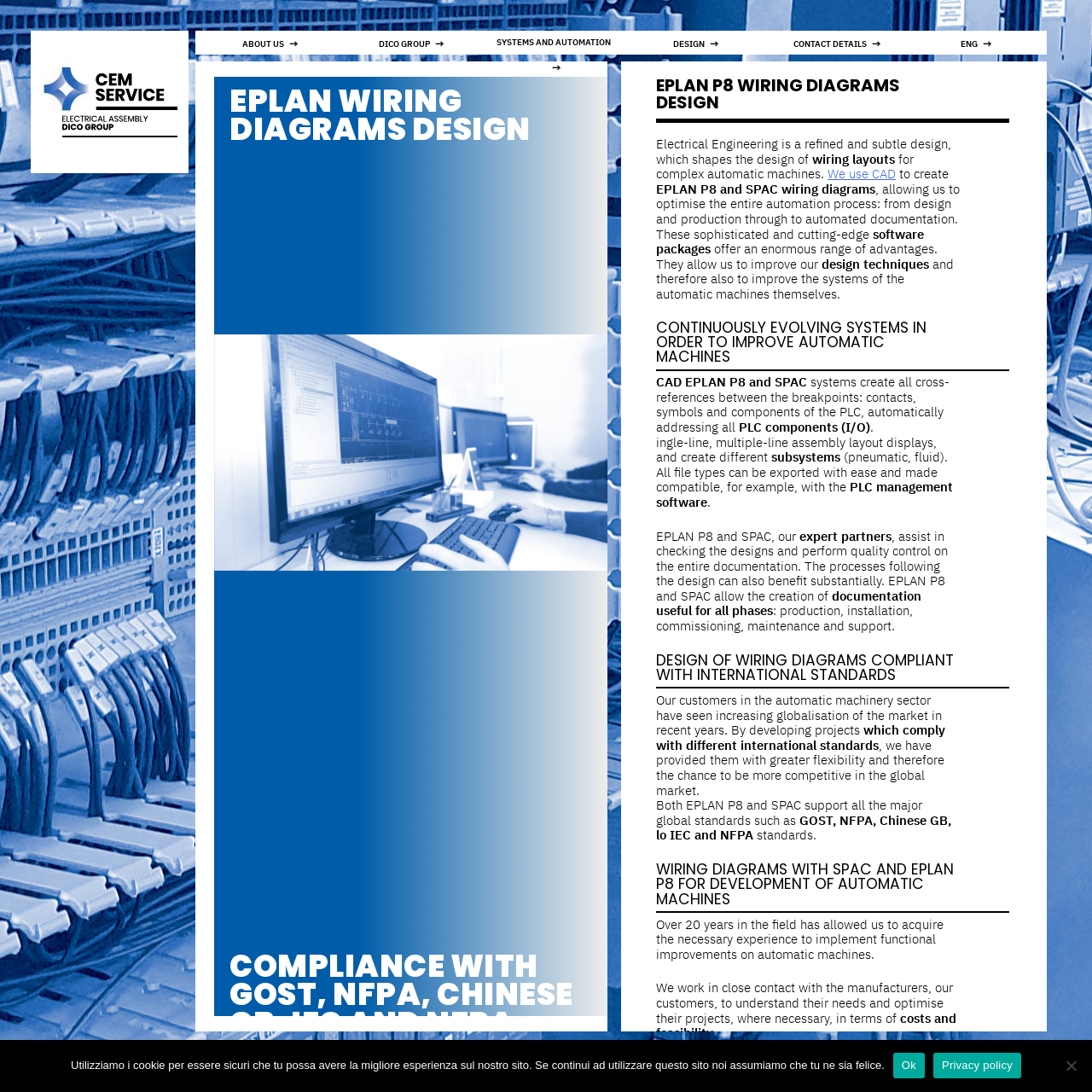Give a one-word or short phrase answer to the question: 
What is the purpose of EPLAN P8 and SPAC?

To create wiring diagrams